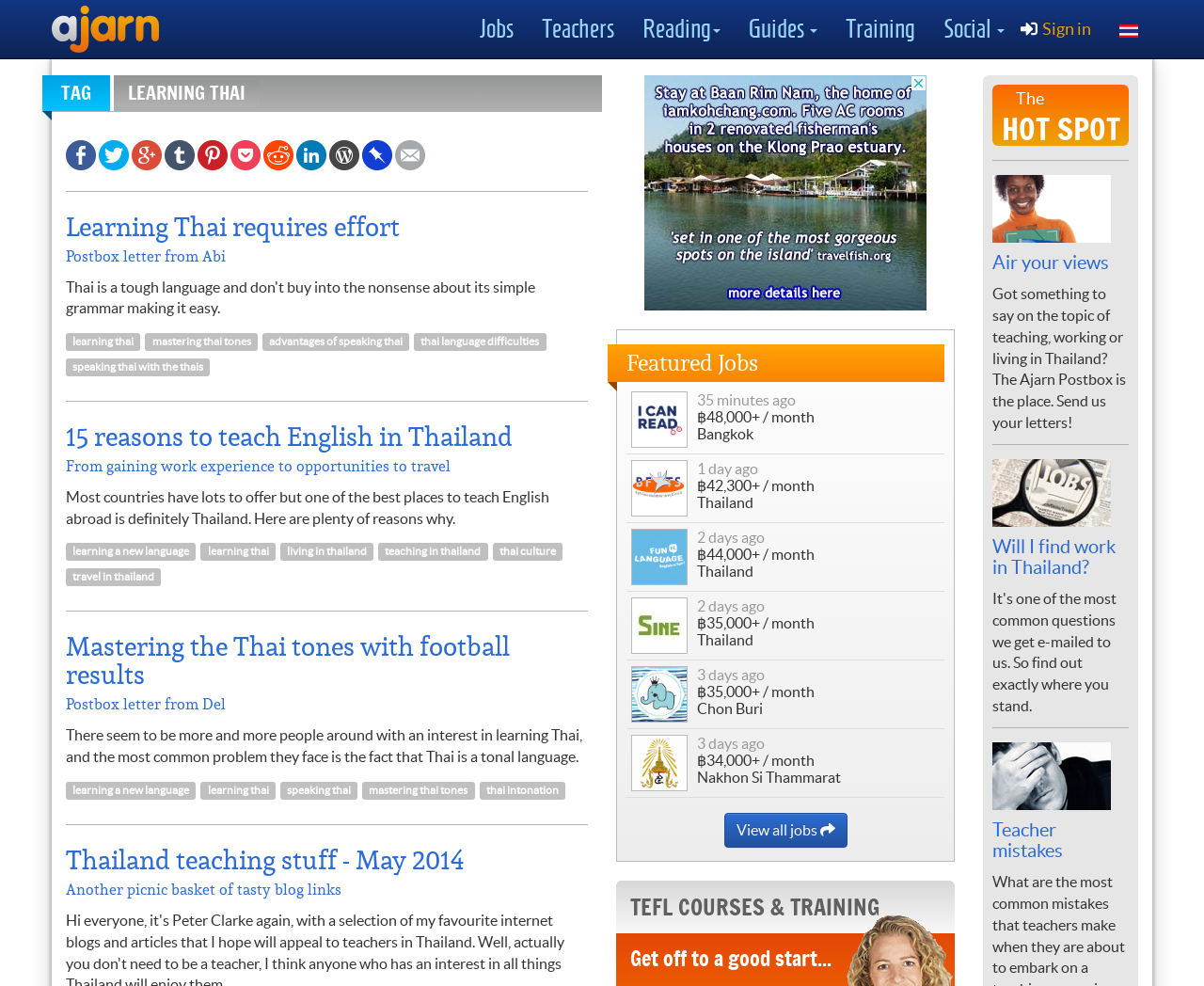Using floating point numbers between 0 and 1, provide the bounding box coordinates in the format (top-left x, top-left y, bottom-right x, bottom-right y). Locate the UI element described here: Featured Jobs

[0.505, 0.349, 0.784, 0.387]